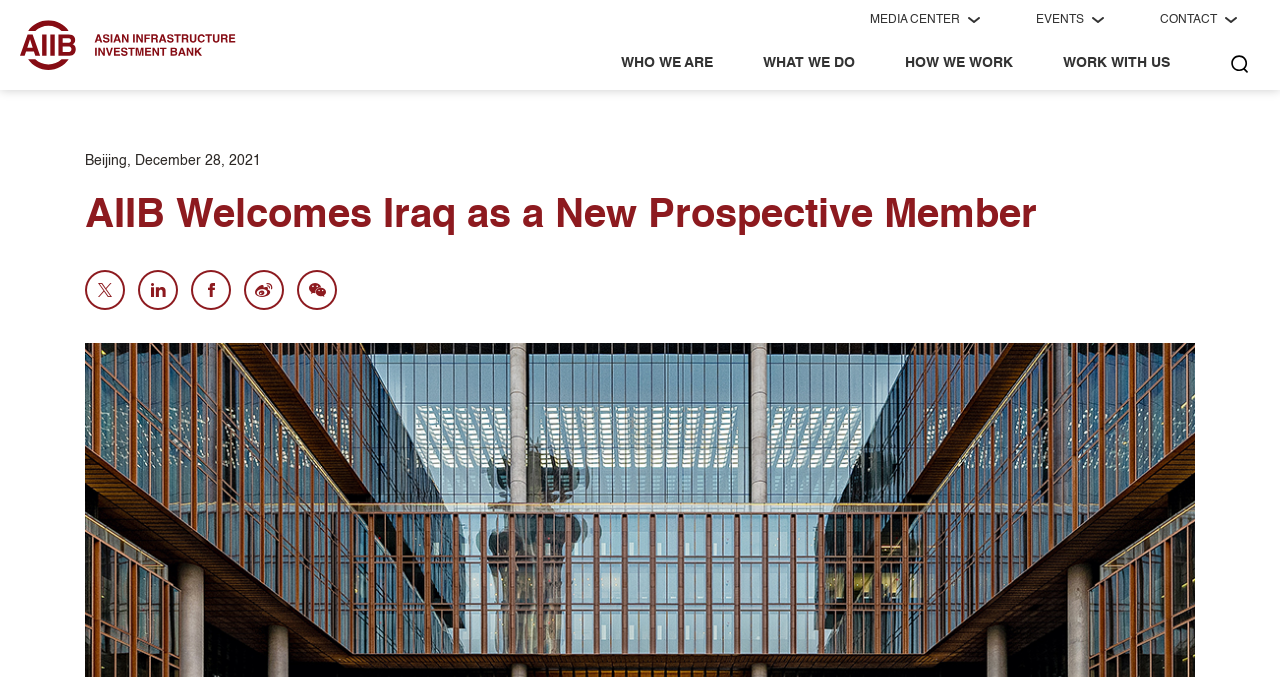Determine the bounding box coordinates of the clickable element to achieve the following action: 'Click the first link below the news title'. Provide the coordinates as four float values between 0 and 1, formatted as [left, top, right, bottom].

[0.066, 0.399, 0.098, 0.458]